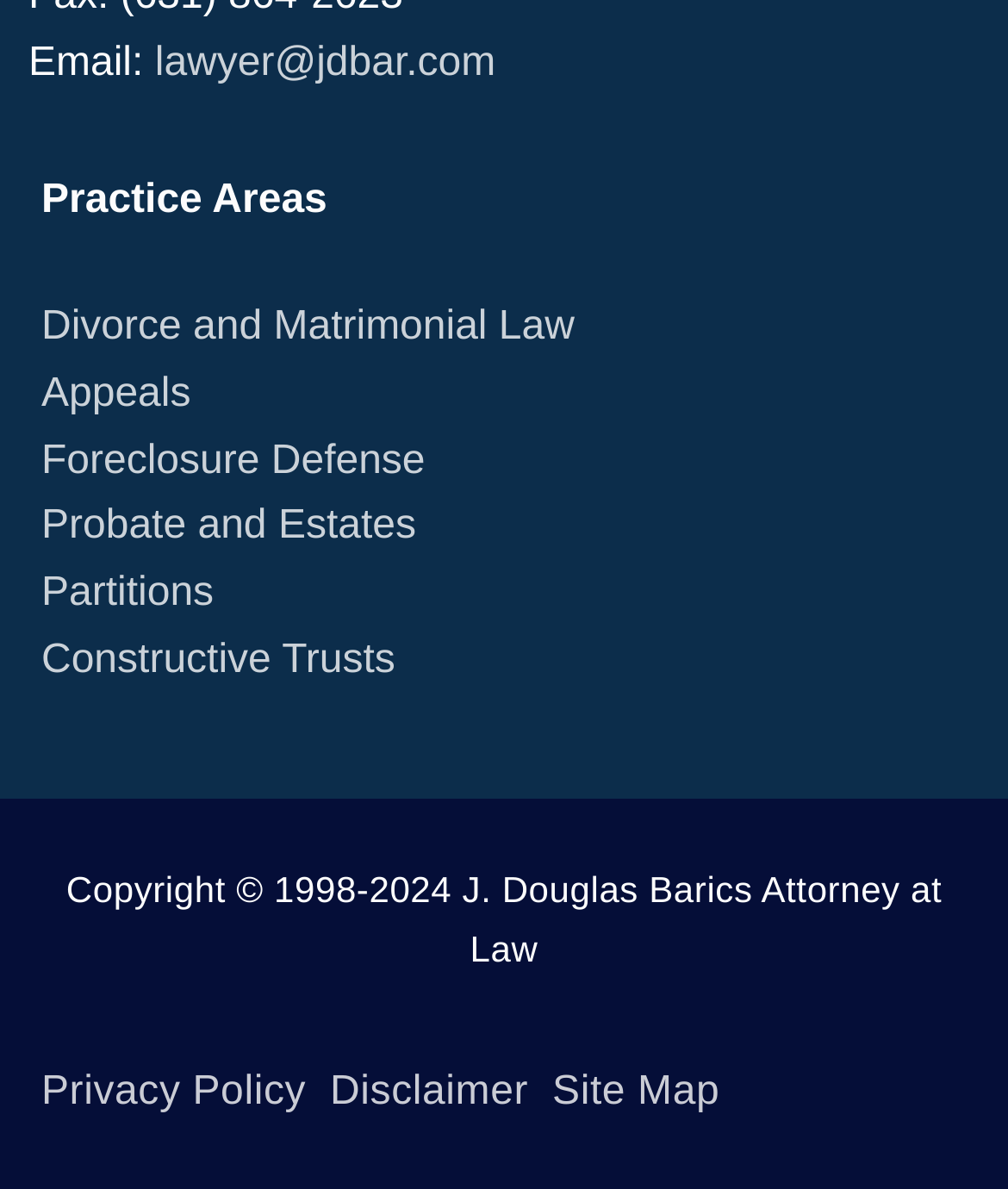Provide the bounding box coordinates of the UI element that matches the description: "Divorce and Matrimonial Law".

[0.041, 0.256, 0.57, 0.293]